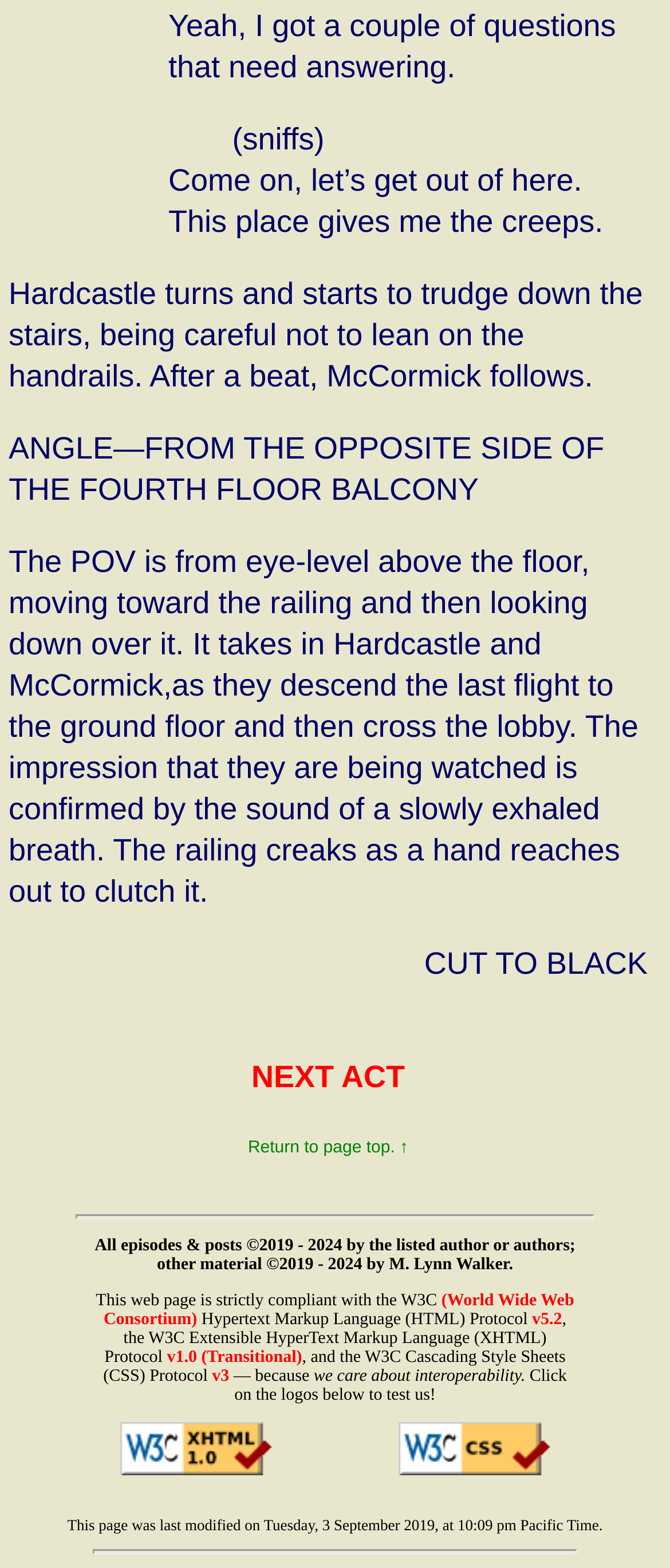What is the standard compliance of the webpage's HTML?
From the image, respond using a single word or phrase.

HTML v5.2